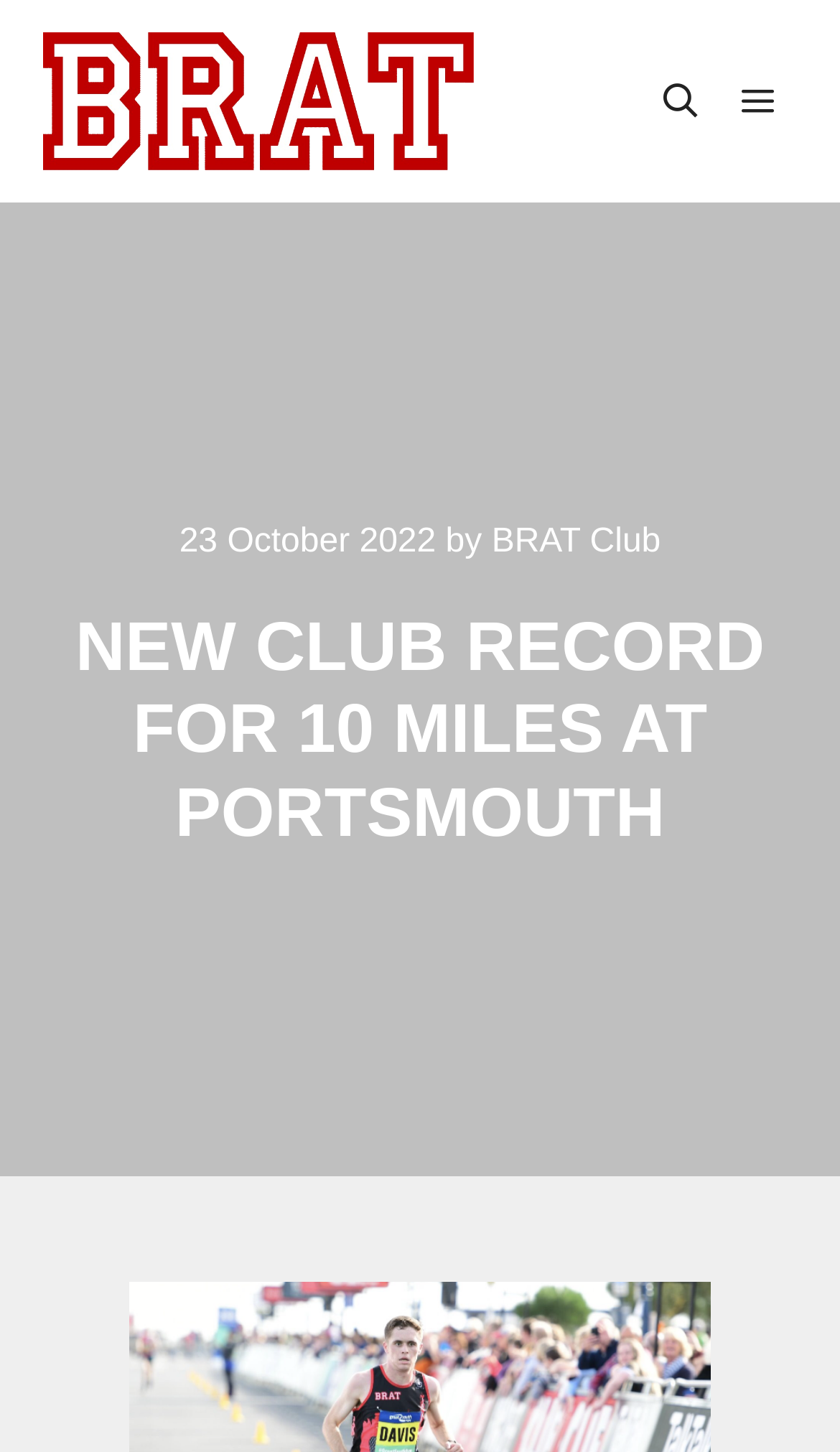What is the distance of the record? Please answer the question using a single word or phrase based on the image.

10 Miles